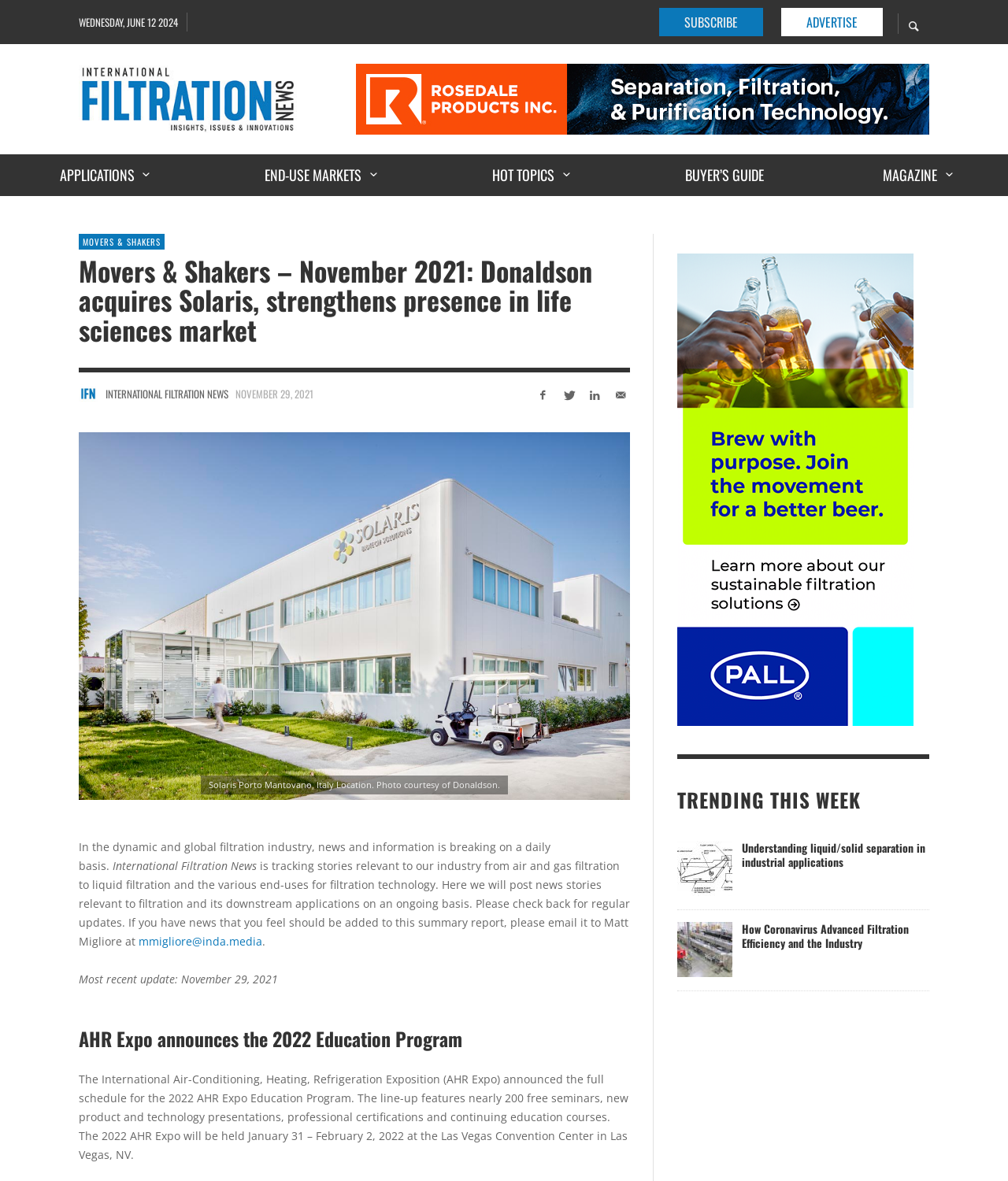Can you pinpoint the bounding box coordinates for the clickable element required for this instruction: "Check the AHR Expo Education Program"? The coordinates should be four float numbers between 0 and 1, i.e., [left, top, right, bottom].

[0.078, 0.869, 0.625, 0.89]